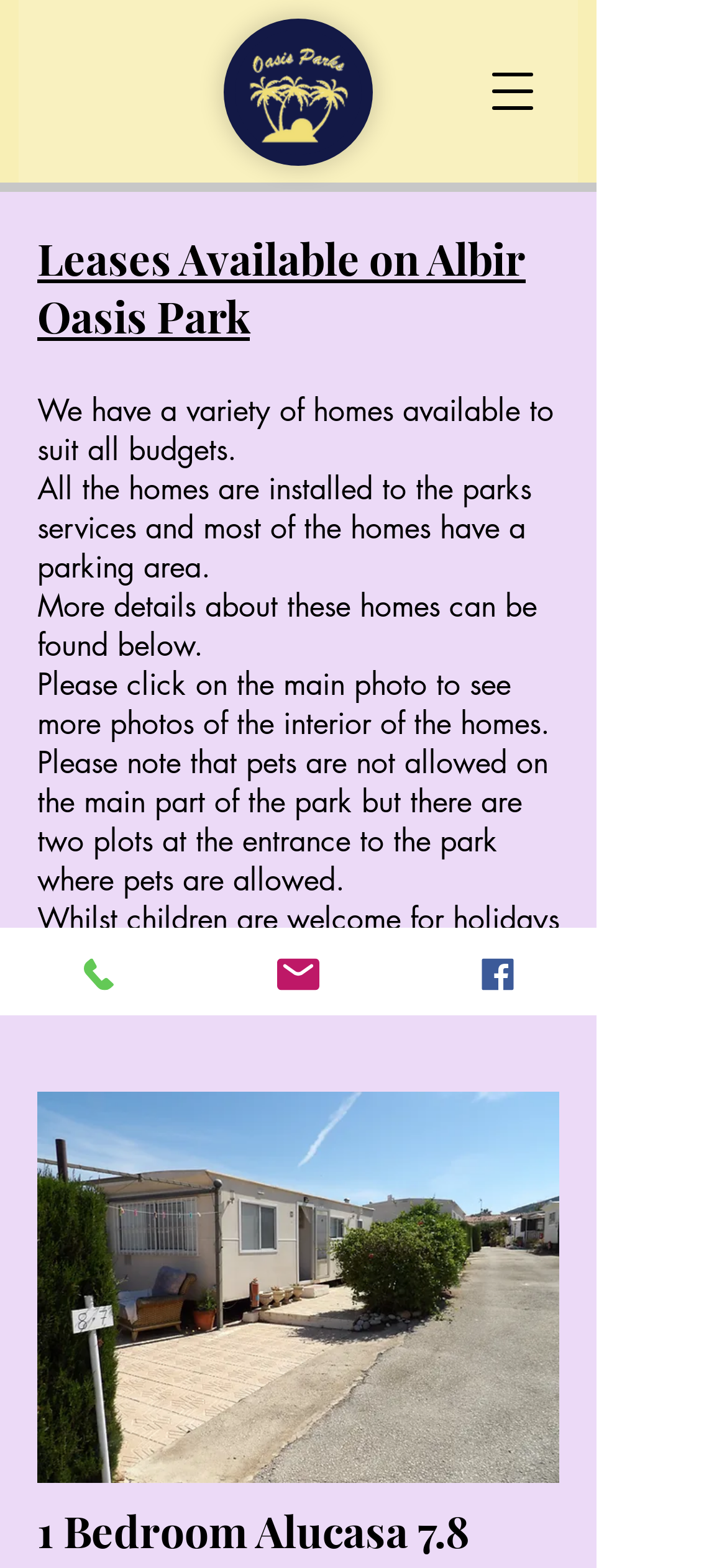How many bedrooms does the Alucasa 7.8 have?
Give a comprehensive and detailed explanation for the question.

I read the heading on the webpage, which is '1 Bedroom Alucasa 7.8', so I infer that the Alucasa 7.8 has 1 bedroom.